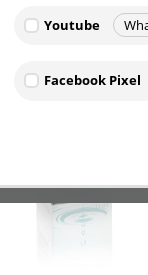What is the purpose of the product series?
Using the image, respond with a single word or phrase.

To provide therapeutic benefits